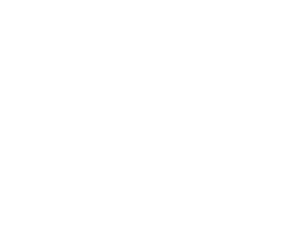Use a single word or phrase to answer the question:
What type of content does Tea House Times likely feature?

Articles and promotions